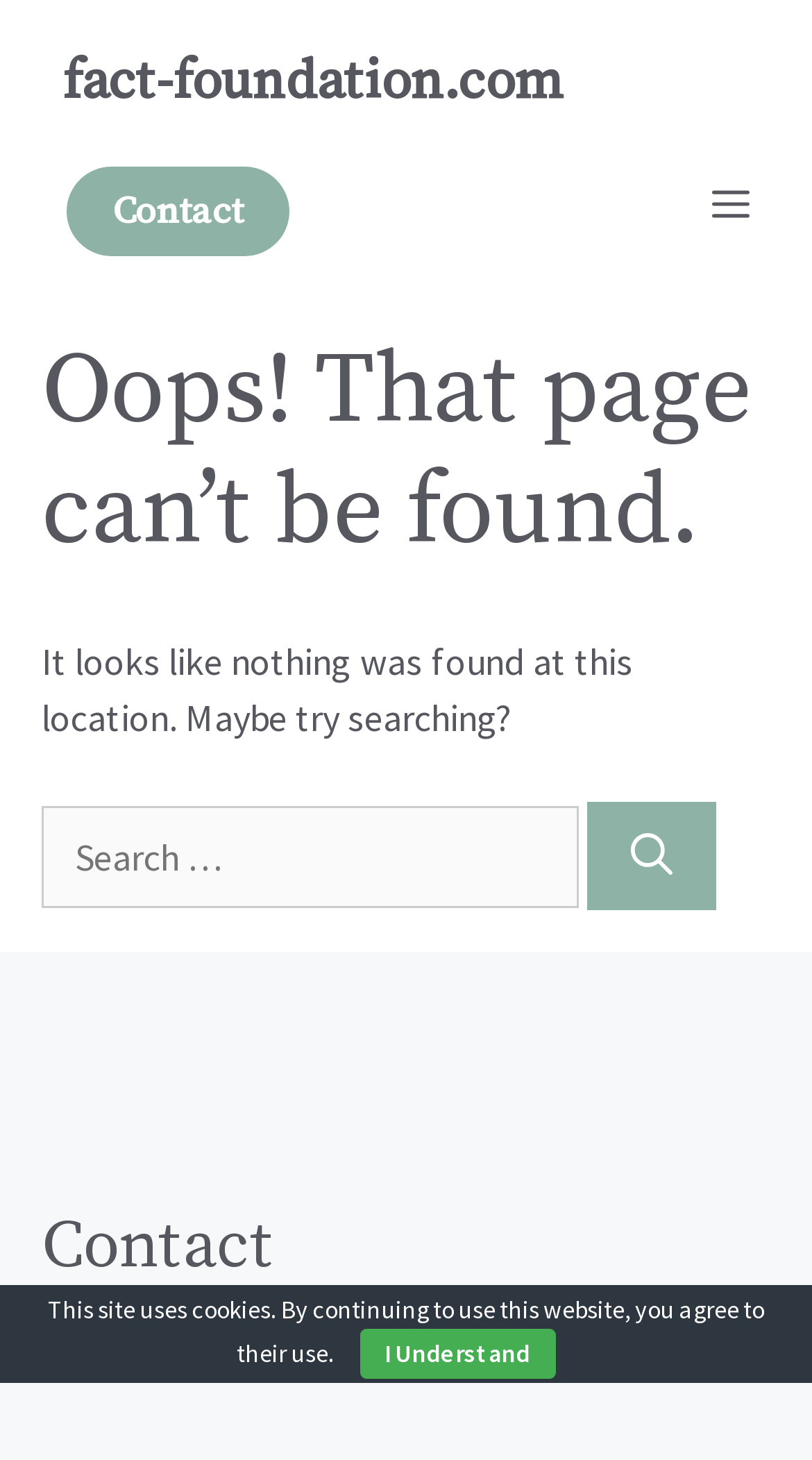Please provide a detailed answer to the question below by examining the image:
What is the error message on the page?

I found the error message by looking at the heading in the main section of the page, which says 'Oops! That page can’t be found.' in a large font size.